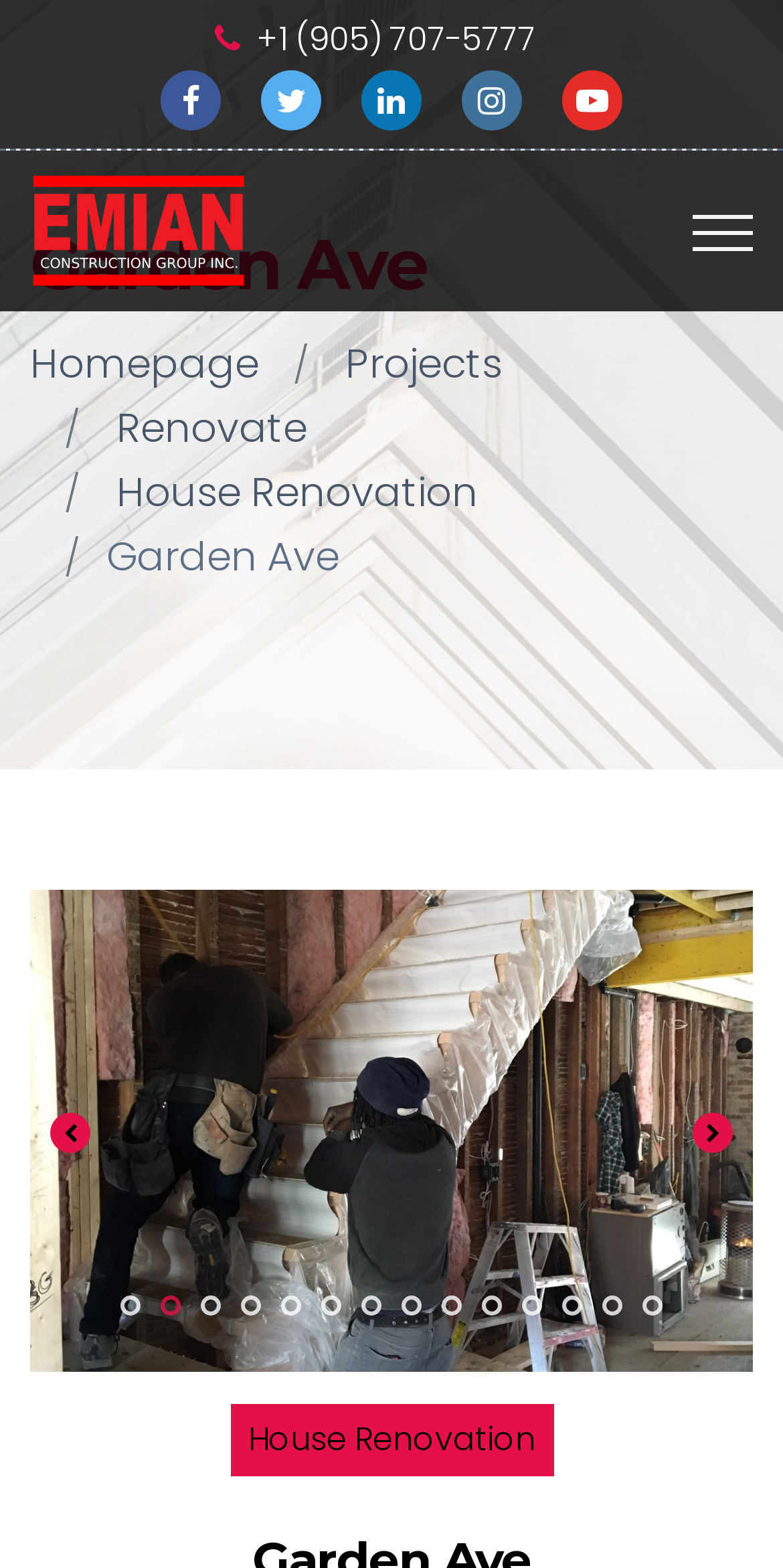Given the webpage screenshot and the description, determine the bounding box coordinates (top-left x, top-left y, bottom-right x, bottom-right y) that define the location of the UI element matching this description: Projects

[0.441, 0.215, 0.641, 0.25]